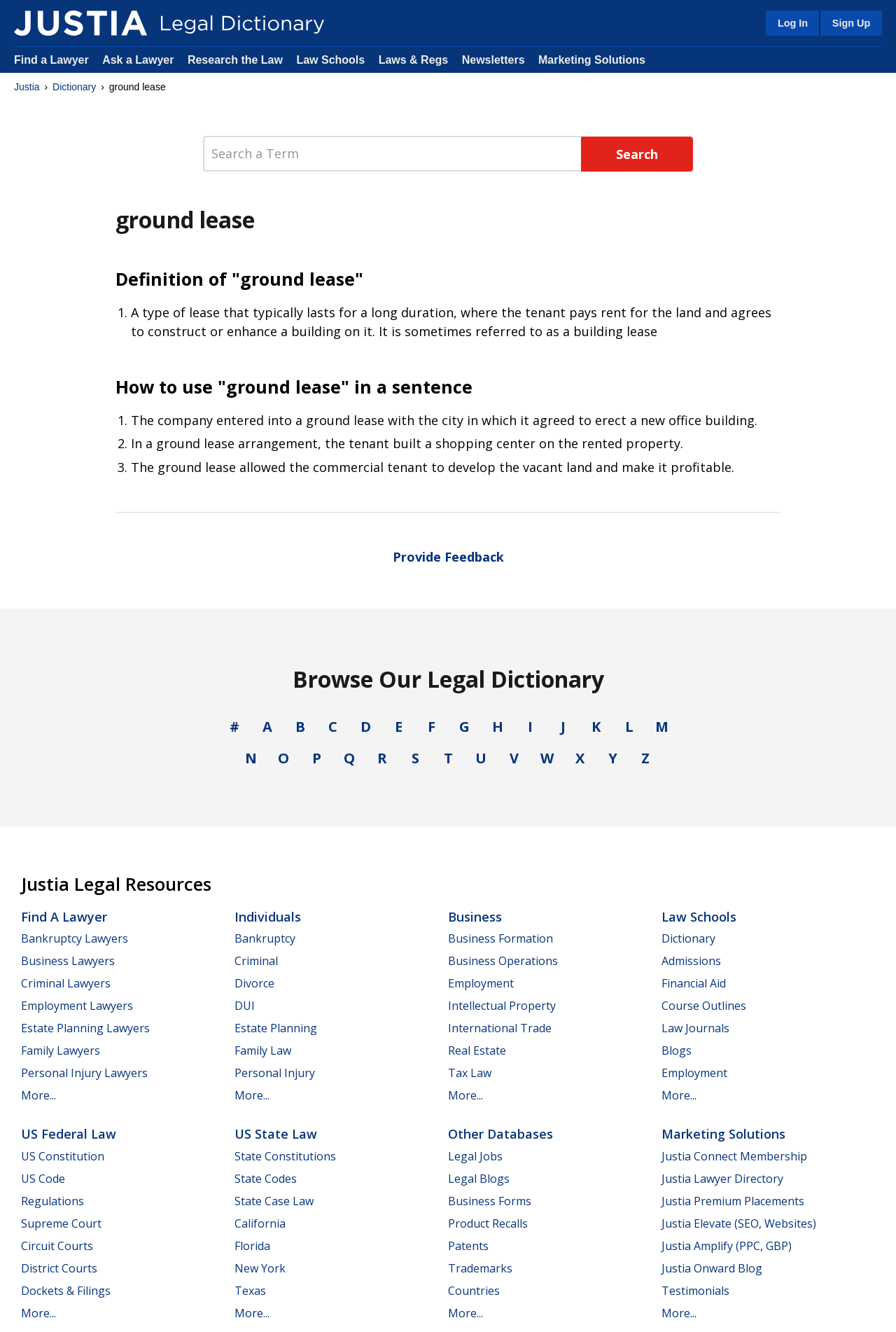What is the link to provide feedback?
Answer the question with just one word or phrase using the image.

Provide Feedback